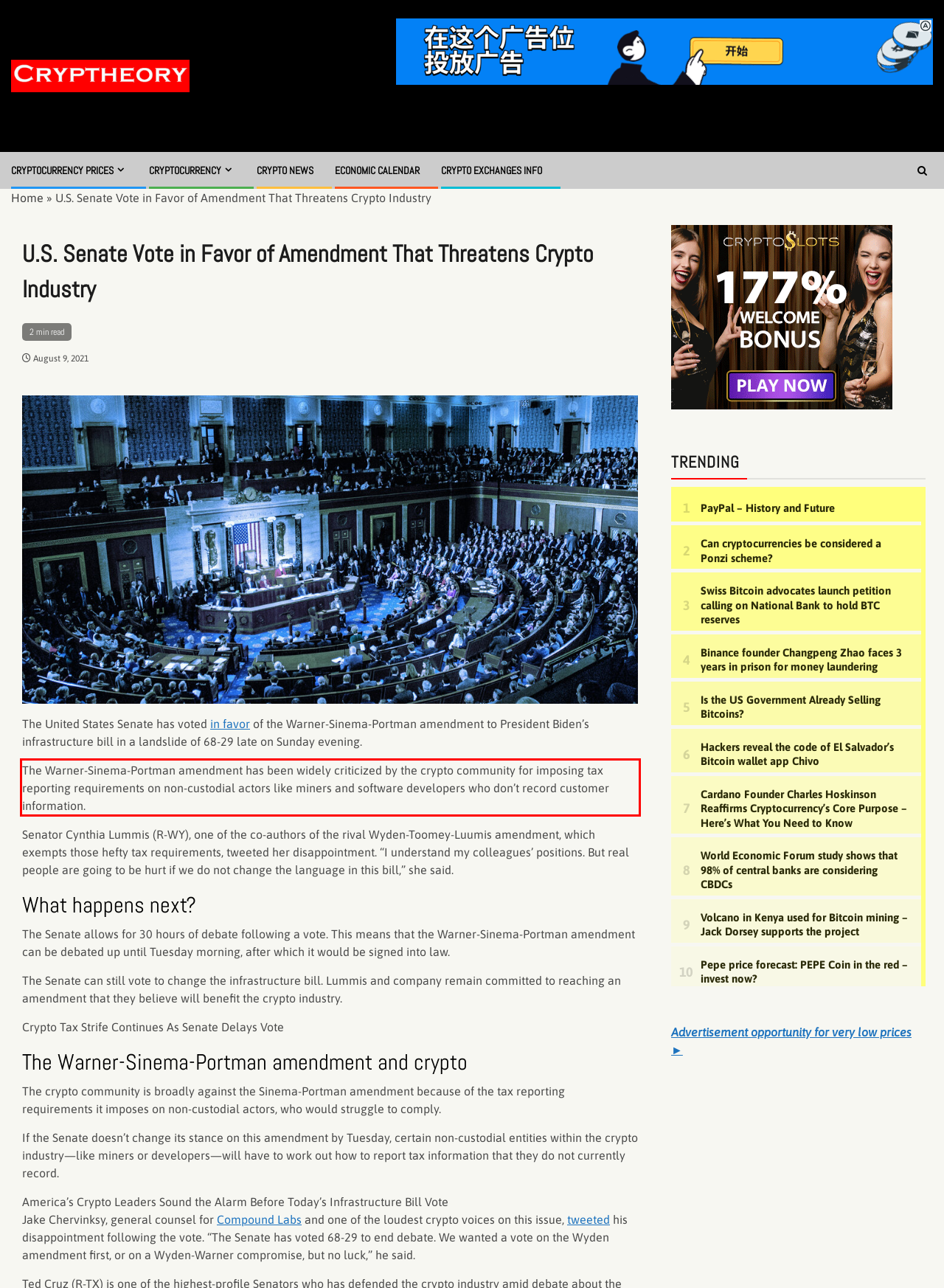Identify the text inside the red bounding box on the provided webpage screenshot by performing OCR.

The Warner-Sinema-Portman amendment has been widely criticized by the crypto community for imposing tax reporting requirements on non-custodial actors like miners and software developers who don’t record customer information.